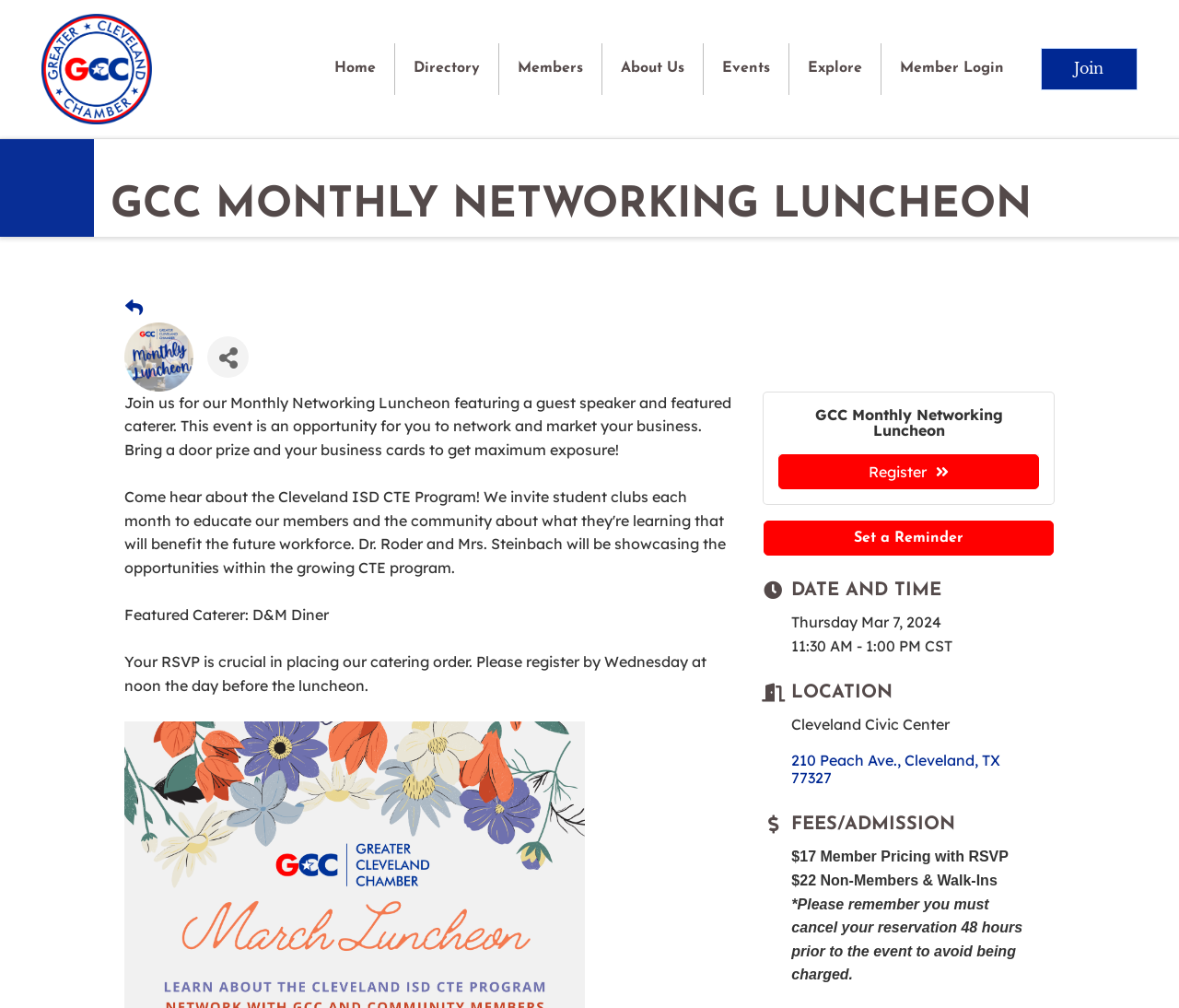Locate the bounding box coordinates of the clickable part needed for the task: "Click the 'Home' link".

[0.268, 0.043, 0.334, 0.094]